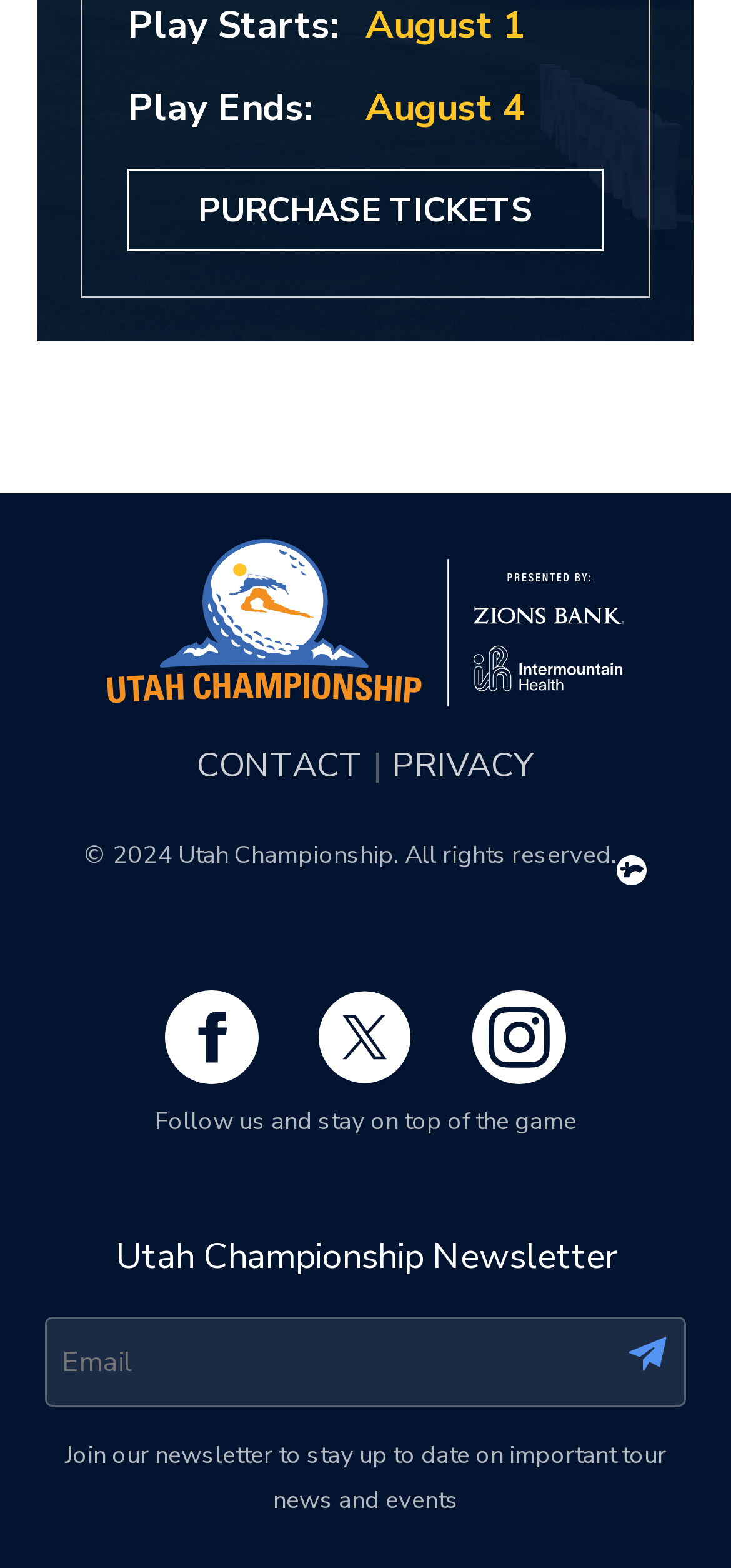Please give a succinct answer using a single word or phrase:
What is the start date of the play?

August 1